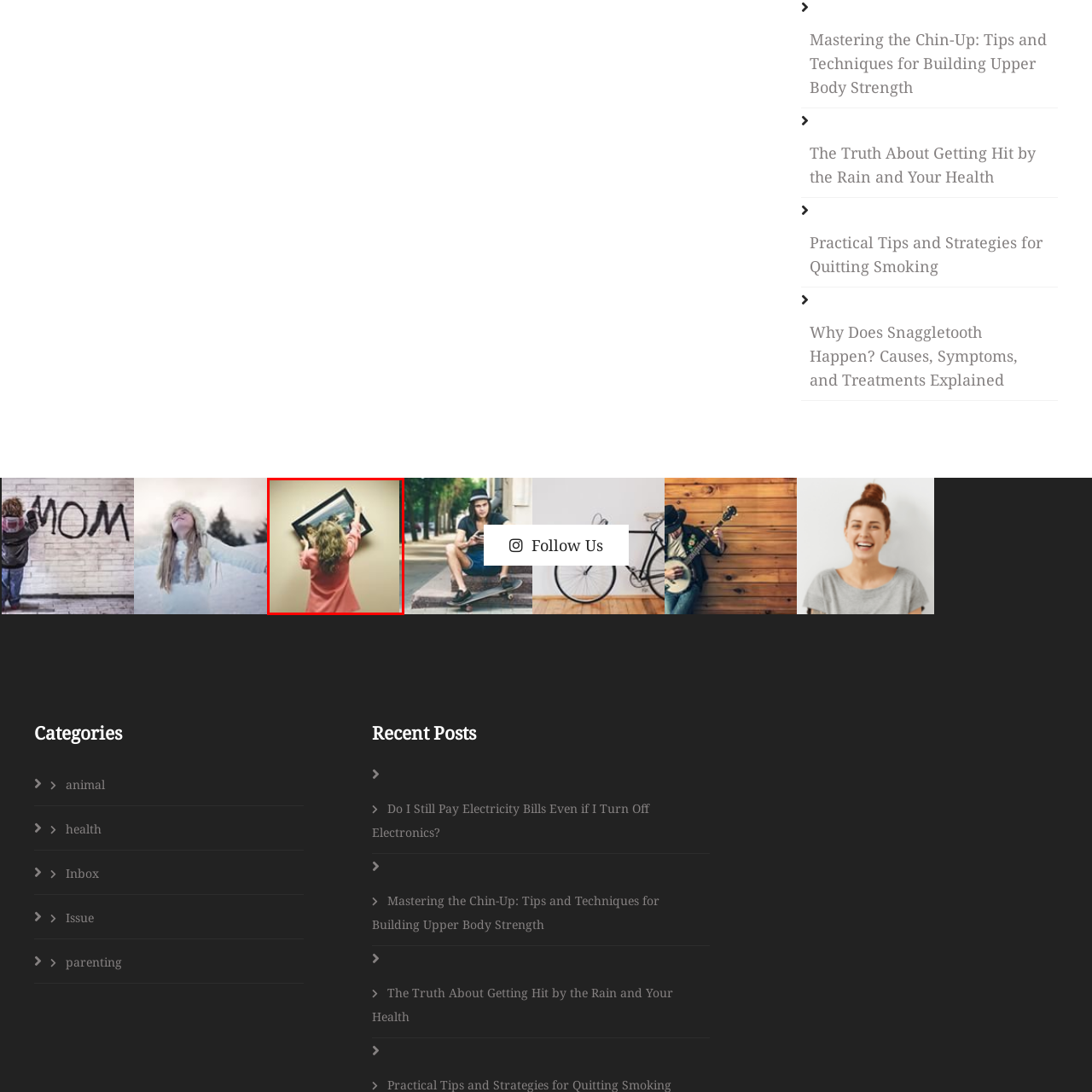Describe in detail the elements and actions shown in the image within the red-bordered area.

In this image, a person with long, curly hair is seen hanging a framed artwork on a beige wall. The individual, dressed in a pink shirt, is positioned with their back towards the viewer, suggesting a sense of focus and determination as they adjust the frame. The artwork depicted features a scenic landscape, likely an ocean view, which can be glimpsed within the frame. This scene captures a moment of creativity and the personal touch of home decoration, highlighting the importance of art in living spaces.